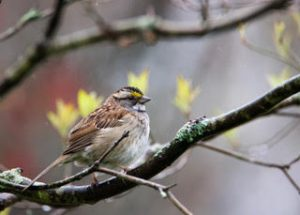Convey a rich and detailed description of the image.

A serene moment captured in nature reveals a White-throated Sparrow perched gracefully on a slender branch. The bird's plumage boasts a mix of soft browns and whites, complemented by distinctive striking markings on its head. As new leaves begin to unfurl in the background, the scene evokes the tranquility of springtime. This image, credited to photographer Marcia Gnagey, reflects the beauty of avian life and the environment they inhabit, inviting viewers to appreciate the delicate balance of this ecosystem.